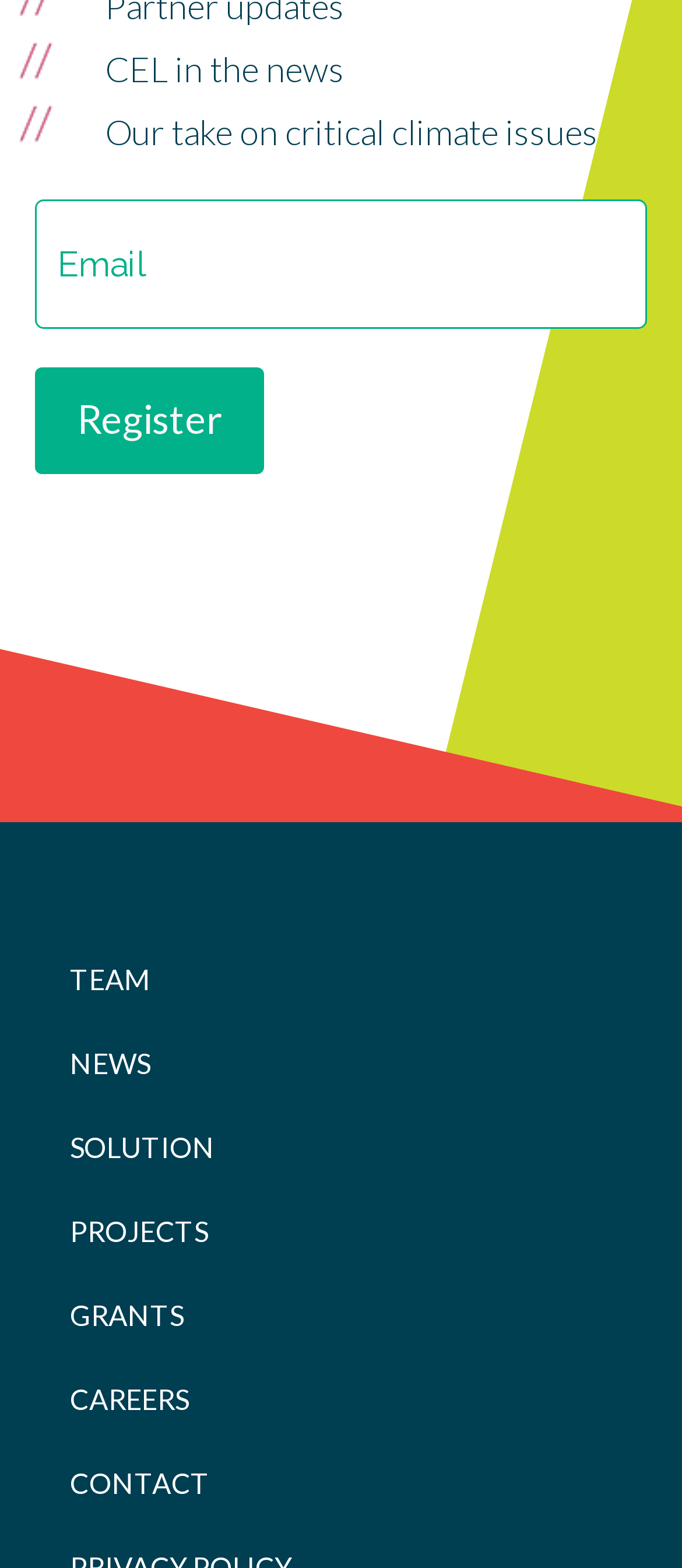Find the coordinates for the bounding box of the element with this description: "name="input_1" placeholder="Email"".

[0.051, 0.127, 0.949, 0.21]